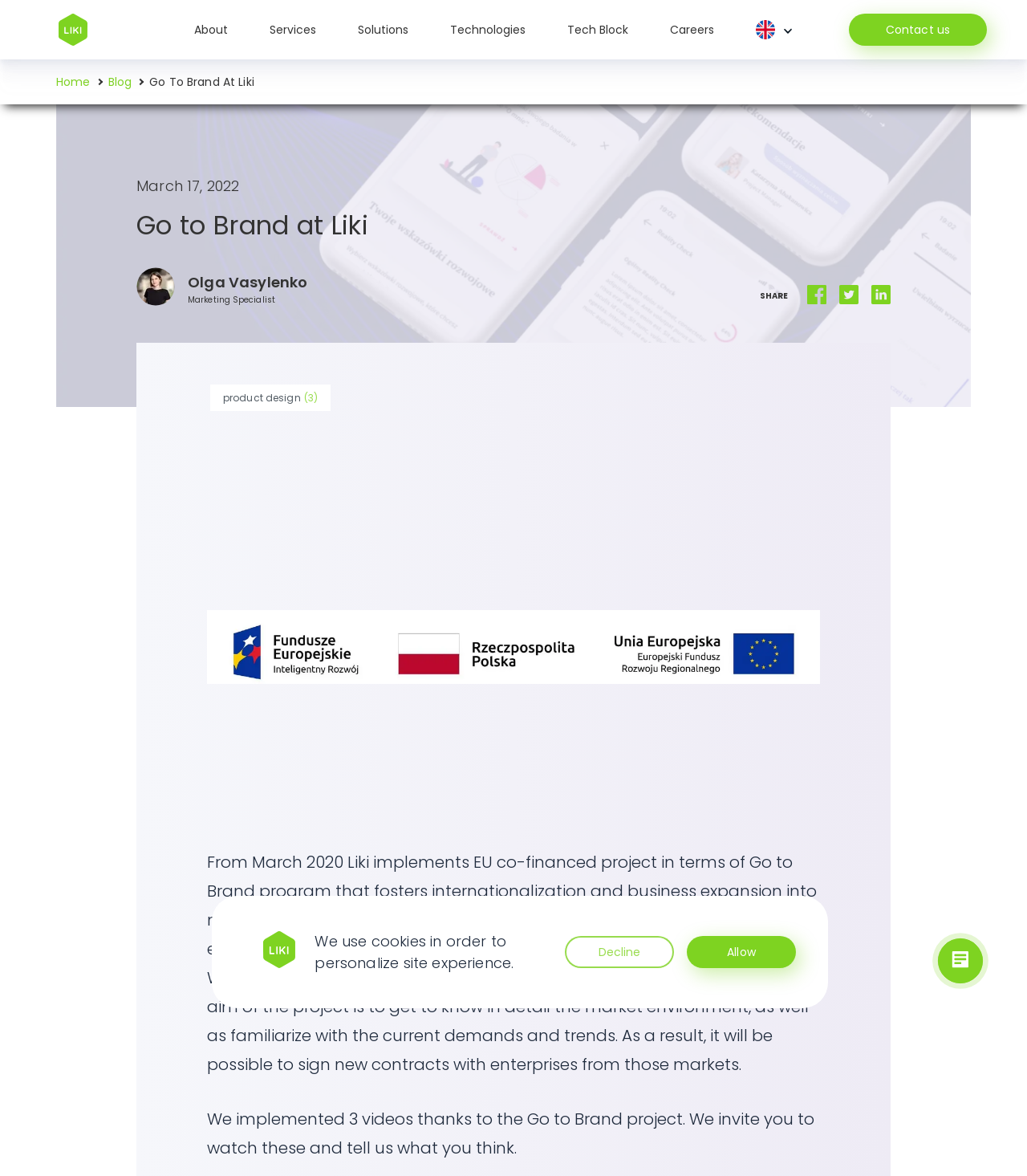Identify the bounding box coordinates of the HTML element based on this description: "title="Share on facebook"".

[0.786, 0.242, 0.805, 0.259]